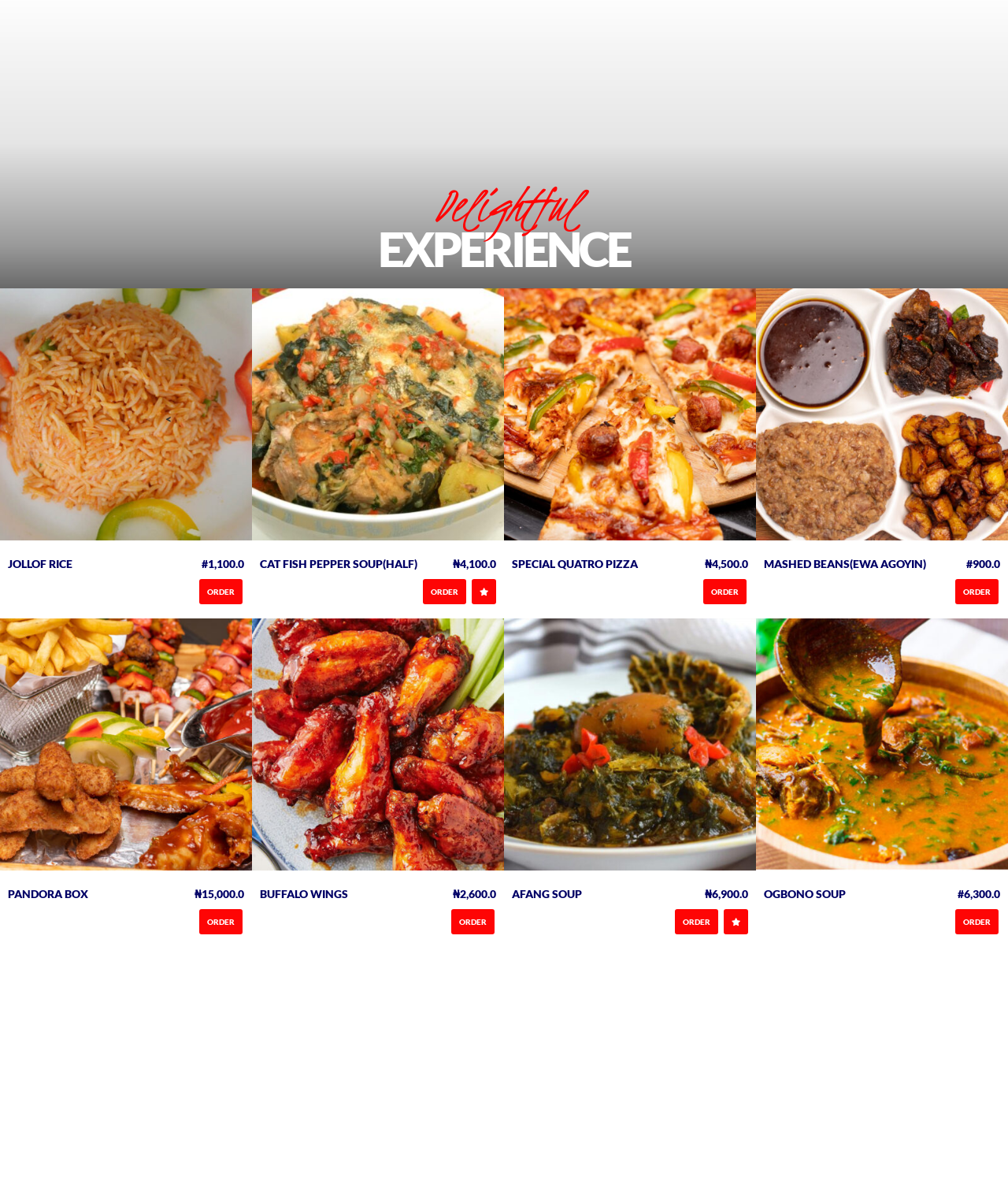Provide the bounding box coordinates of the UI element that matches the description: "Order".

[0.205, 0.494, 0.233, 0.502]